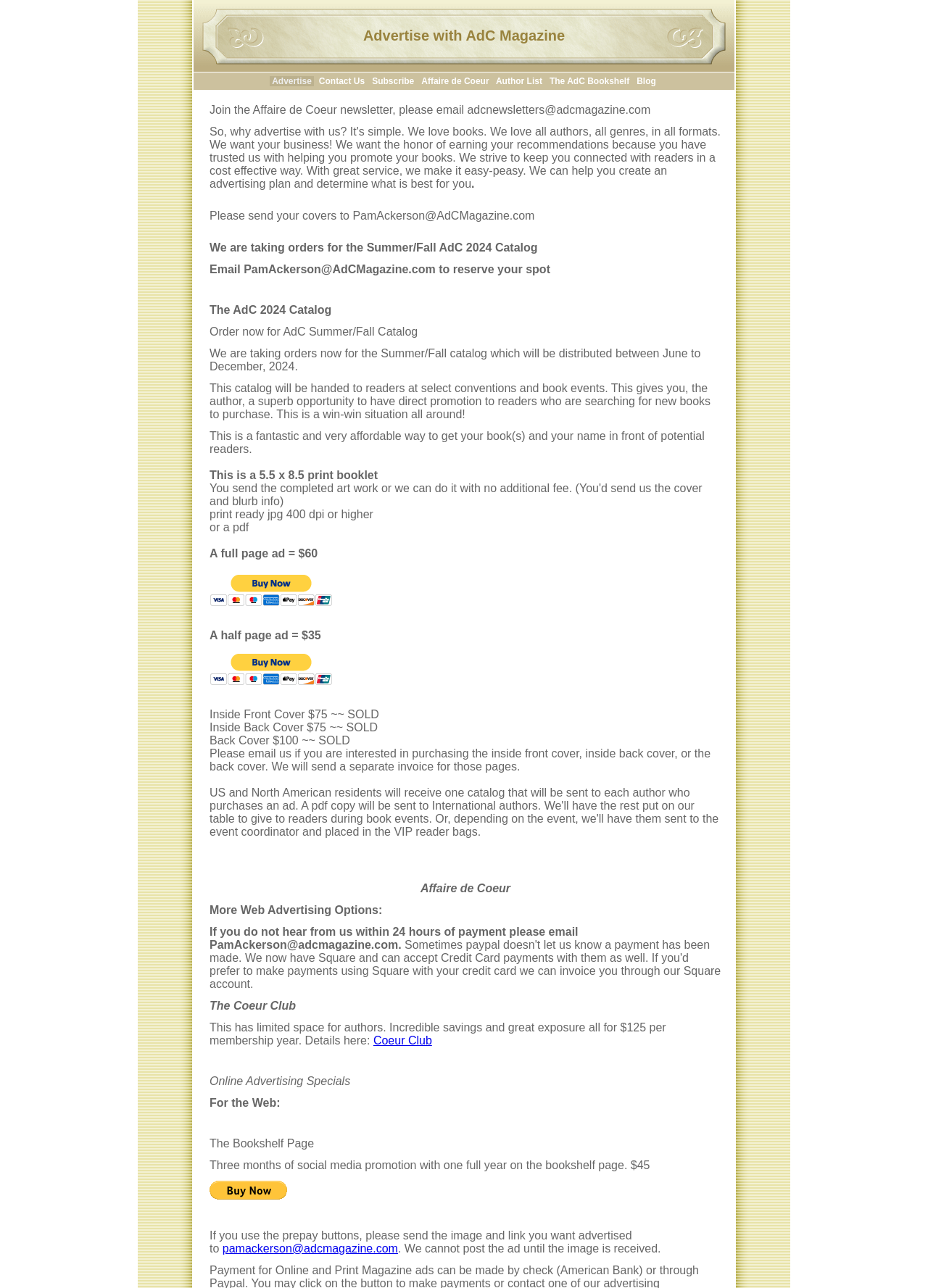Determine the bounding box coordinates of the clickable element necessary to fulfill the instruction: "Subscribe to the newsletter". Provide the coordinates as four float numbers within the 0 to 1 range, i.e., [left, top, right, bottom].

[0.399, 0.059, 0.449, 0.067]